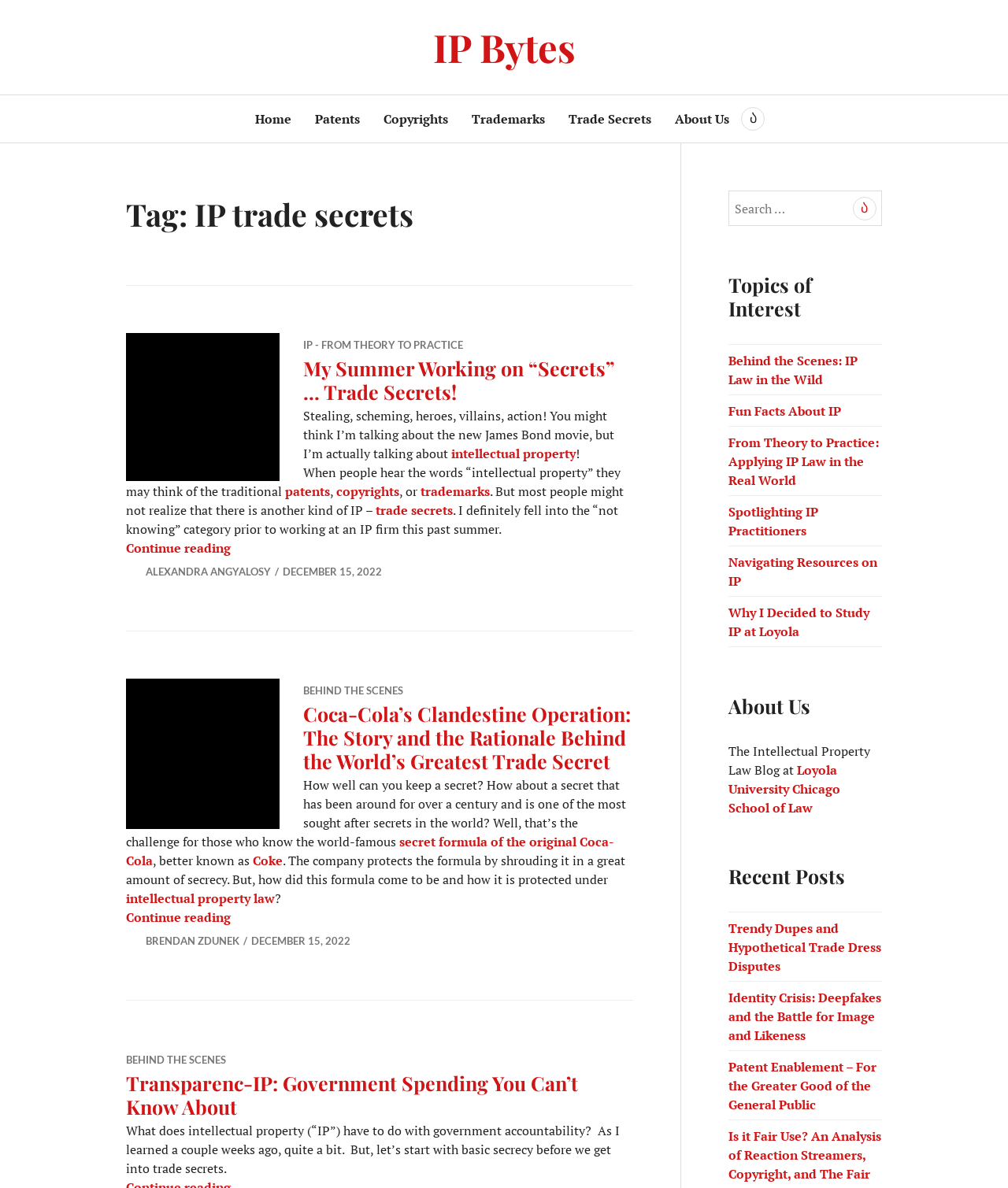Pinpoint the bounding box coordinates for the area that should be clicked to perform the following instruction: "Explore the 'Behind the Scenes: IP Law in the Wild' topic".

[0.723, 0.296, 0.851, 0.326]